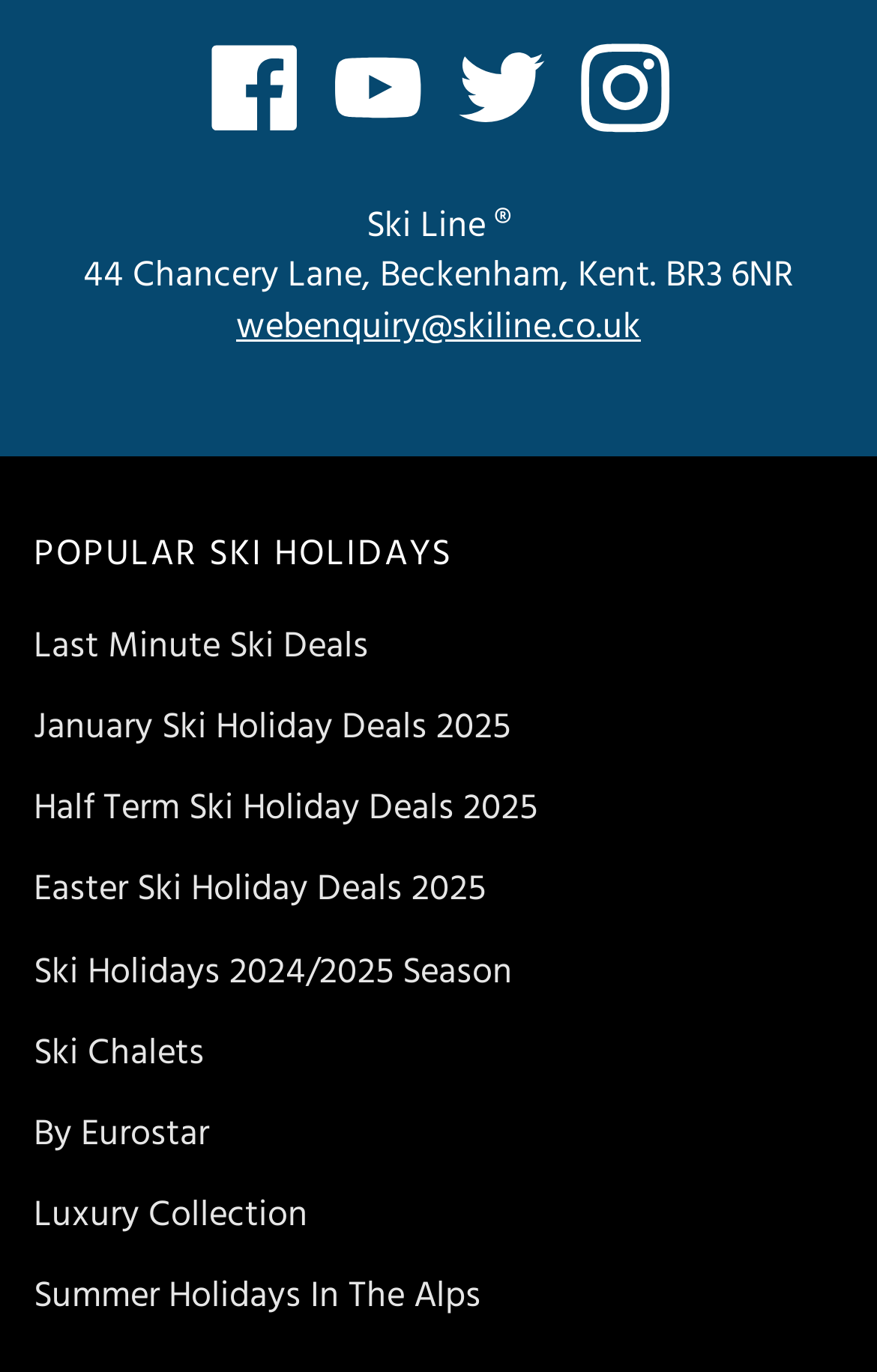Determine the bounding box coordinates of the region I should click to achieve the following instruction: "Contact Ski Line via email". Ensure the bounding box coordinates are four float numbers between 0 and 1, i.e., [left, top, right, bottom].

[0.269, 0.219, 0.731, 0.255]